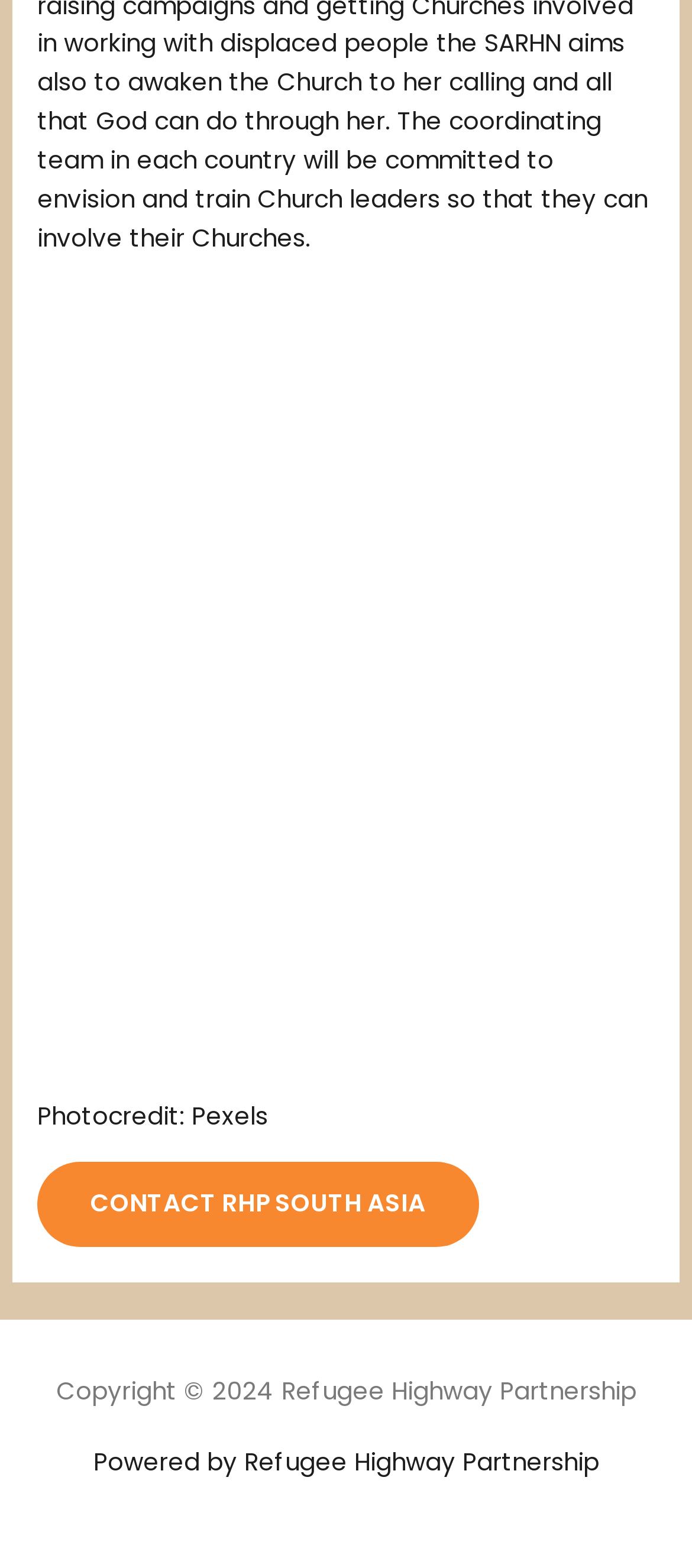Use a single word or phrase to answer the question: What is the source of the image?

Pexels